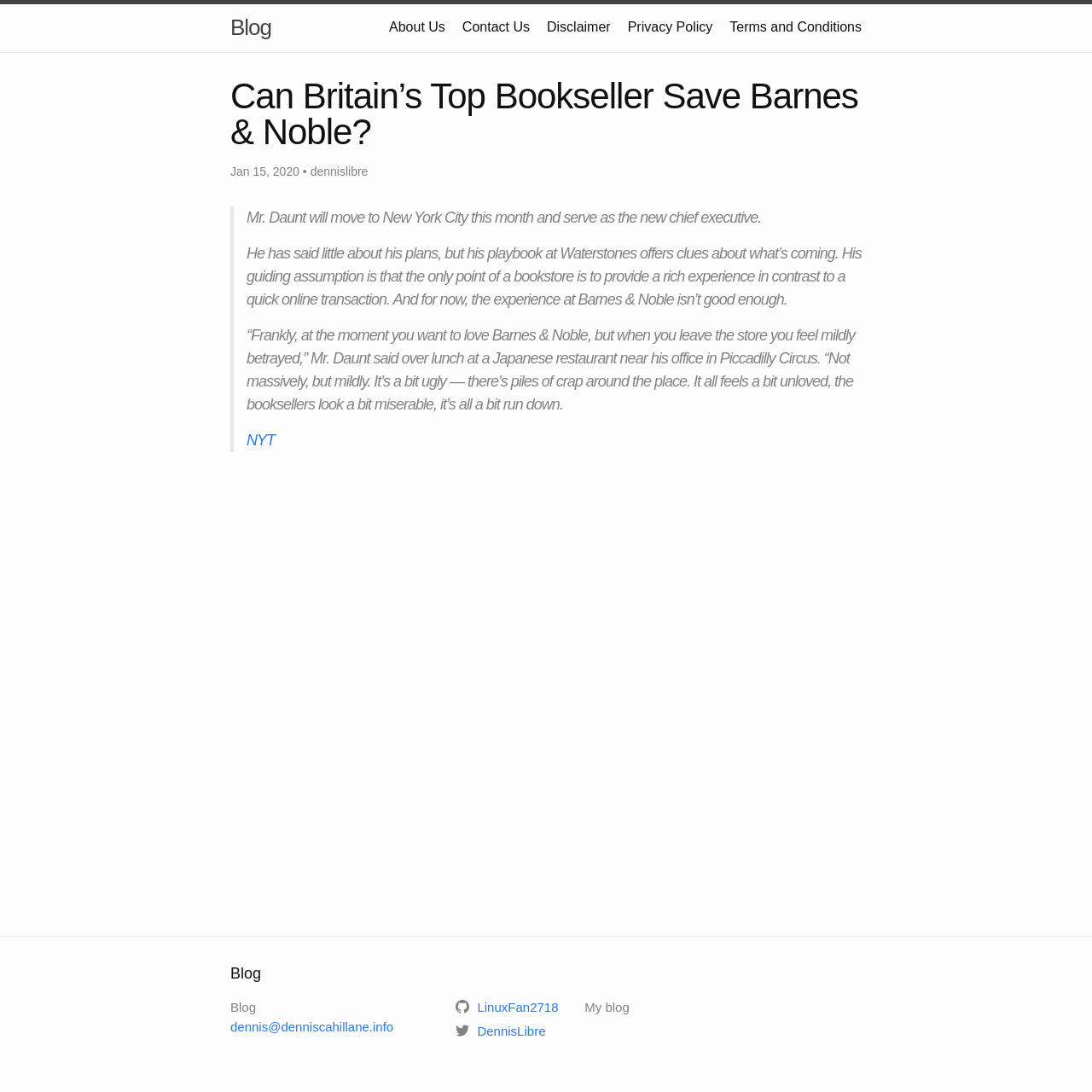Give a one-word or phrase response to the following question: What is the name of the author of the blog?

Dennis